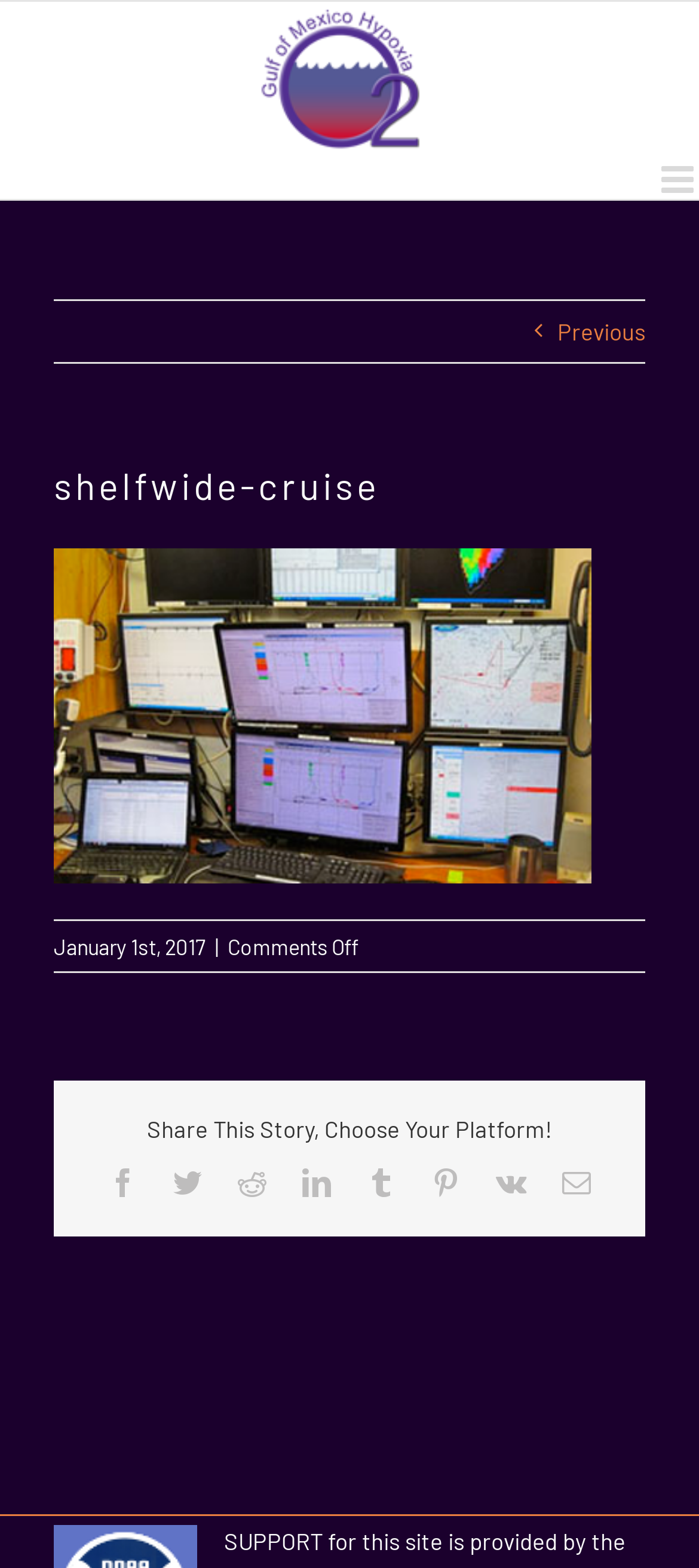Identify the bounding box coordinates of the section to be clicked to complete the task described by the following instruction: "Go to the previous page". The coordinates should be four float numbers between 0 and 1, formatted as [left, top, right, bottom].

[0.797, 0.192, 0.923, 0.231]